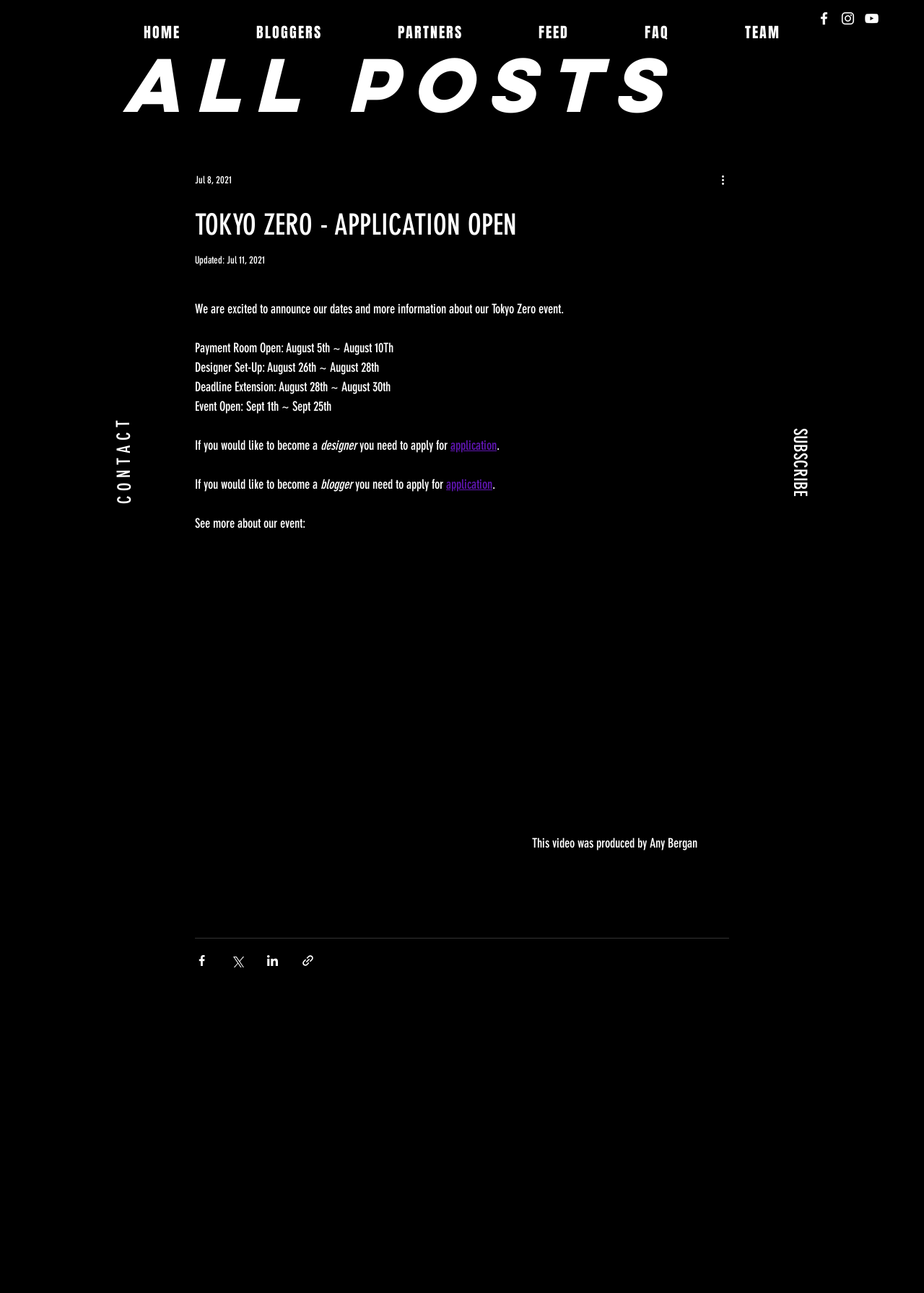Provide a thorough description of this webpage.

This webpage is about Tokyo Zero, an event organized by Core Events. At the top, there is a navigation bar with links to different sections of the website, including "HOME", "BLOGGERS", "PARTNERS", "FEED", "FAQ", and "TEAM". Next to the navigation bar, there is a social media bar with links to Facebook, Instagram, and YouTube.

Below the navigation bar, there is a main section with a prominent heading "TOKYO ZERO - APPLICATION OPEN". This section contains several articles, including one with a title "We are excited to announce our dates and more information about our Tokyo Zero event." This article provides details about the event, including the payment room open dates, designer set-up dates, deadline extension, and event open dates.

The article also mentions that if you want to become a designer or blogger, you need to apply for the application. There is a link to the application provided. Additionally, there is a section that says "See more about our event:" followed by a video description.

At the bottom of the page, there are buttons to share the content via Facebook, Twitter, LinkedIn, or link. There is also a disclaimer stating that Core Events is not affiliated with or sponsored by Linden Research, Inc.